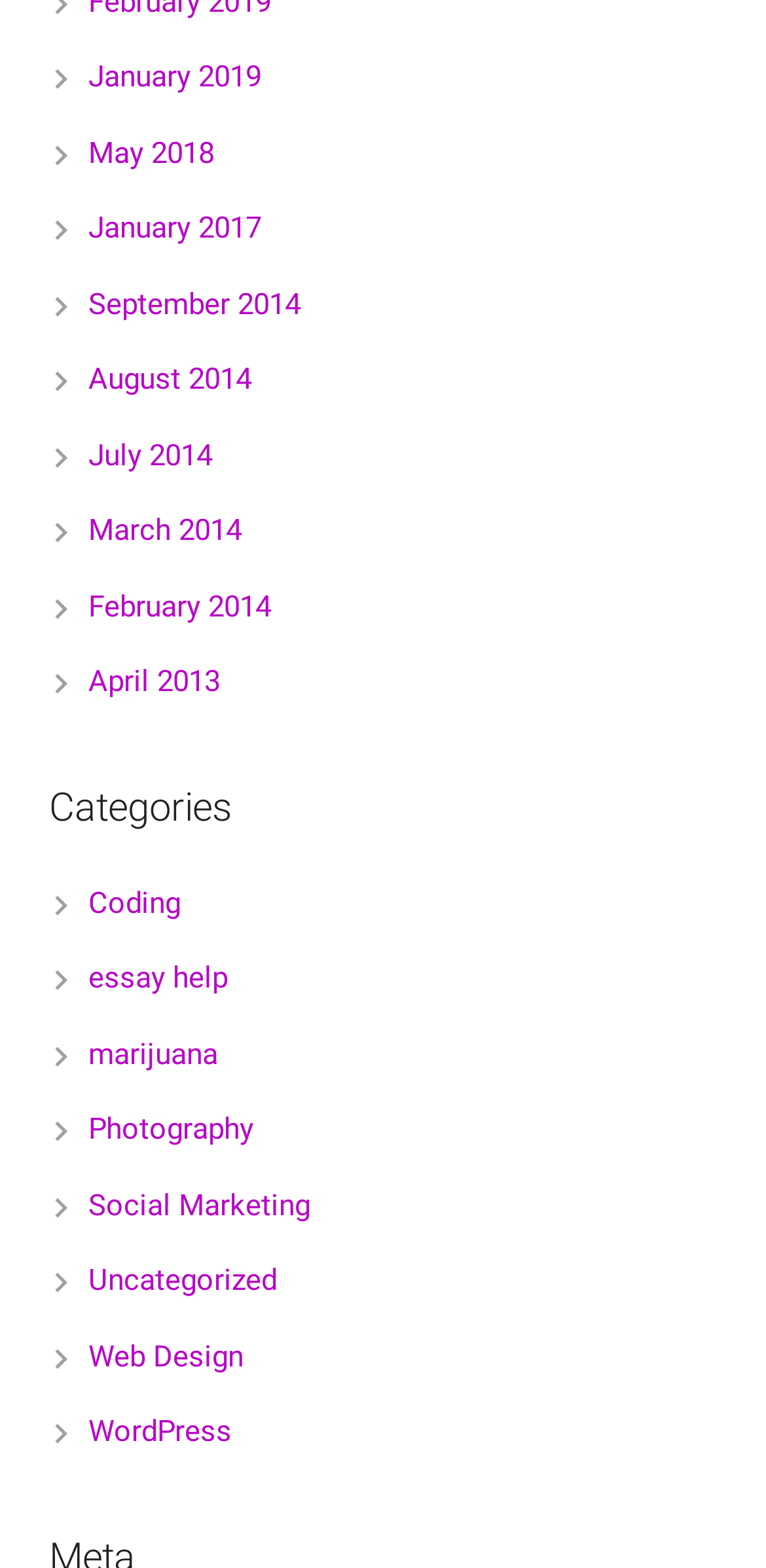From the element description Coding, predict the bounding box coordinates of the UI element. The coordinates must be specified in the format (top-left x, top-left y, bottom-right x, bottom-right y) and should be within the 0 to 1 range.

[0.115, 0.564, 0.236, 0.587]